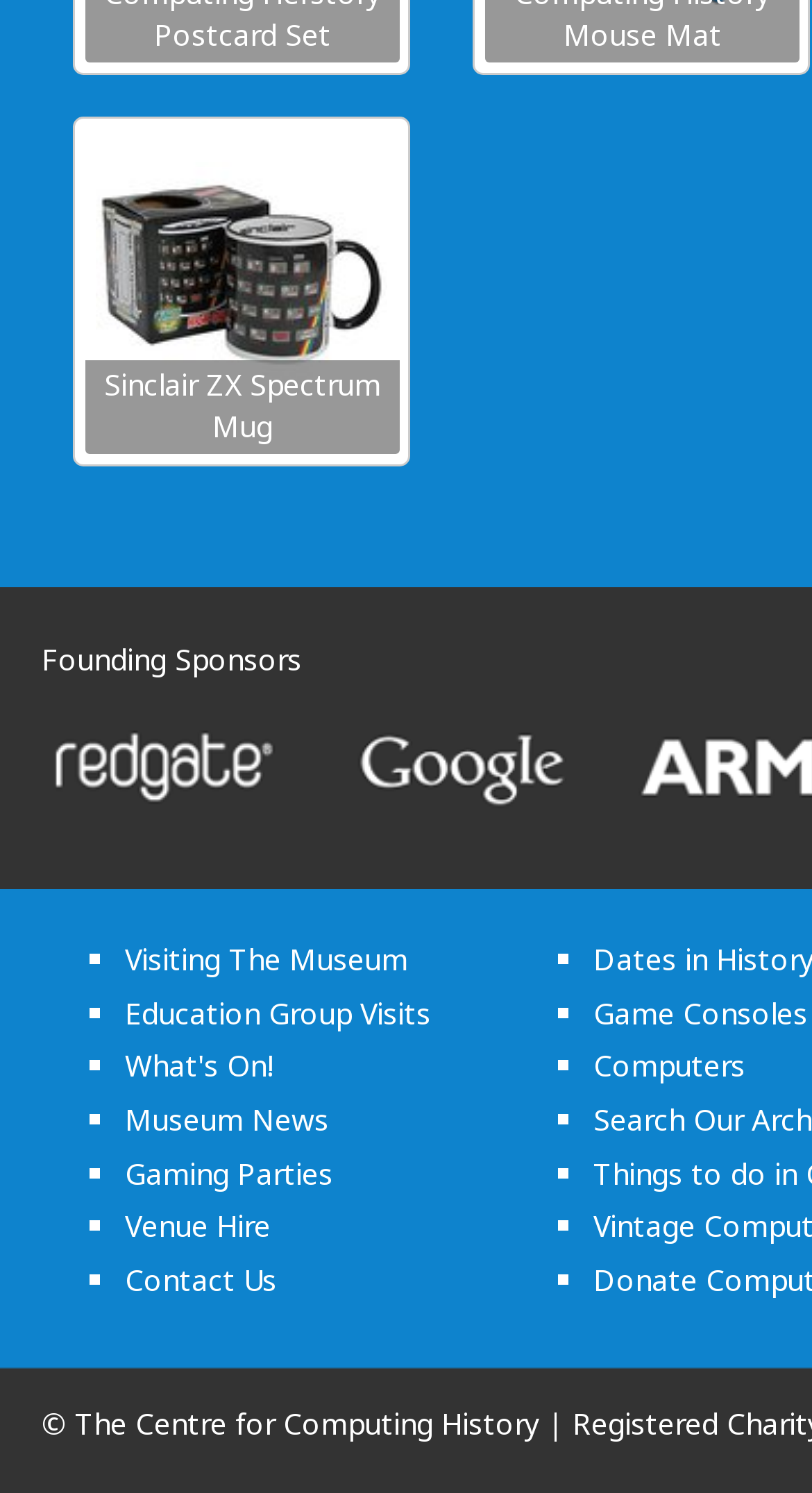Can you find the bounding box coordinates for the element to click on to achieve the instruction: "Read Museum News"?

[0.154, 0.737, 0.405, 0.763]